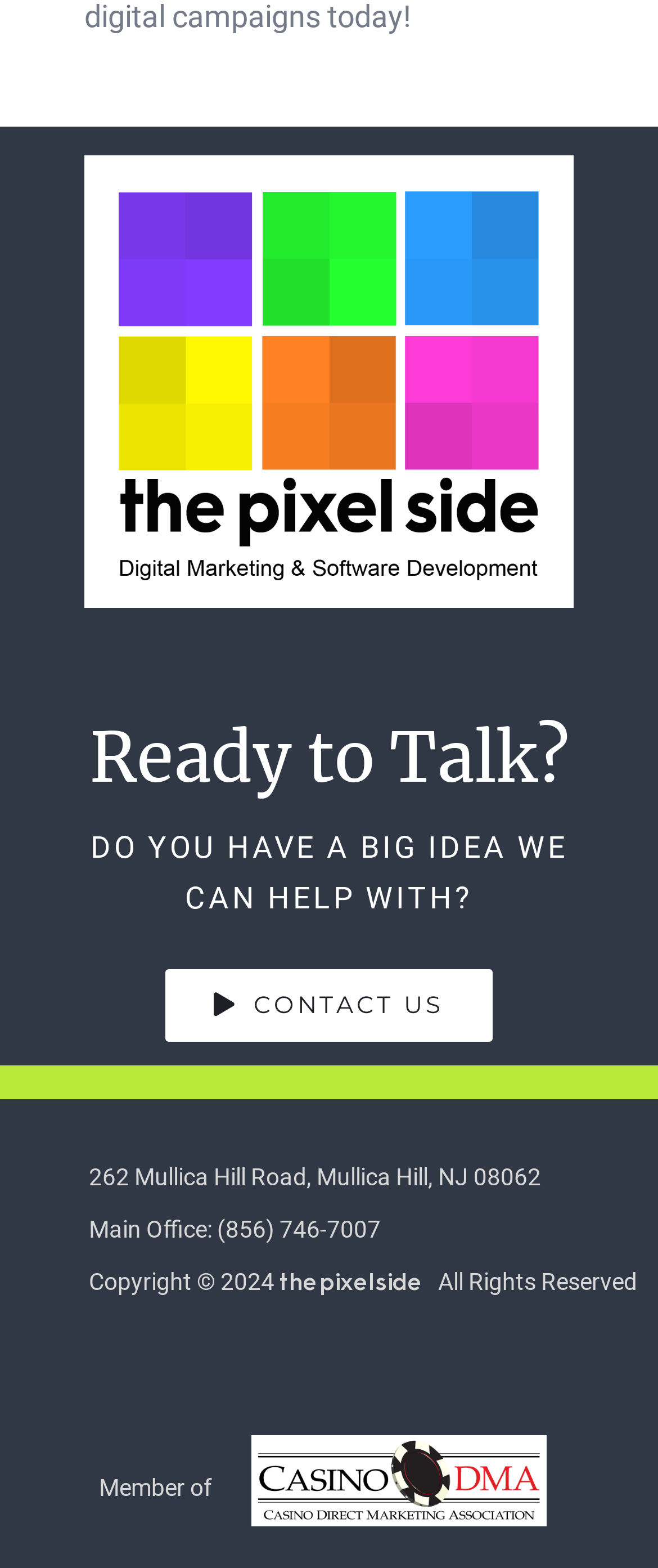What is the contact phone number?
Using the visual information, reply with a single word or short phrase.

(856) 746-7007